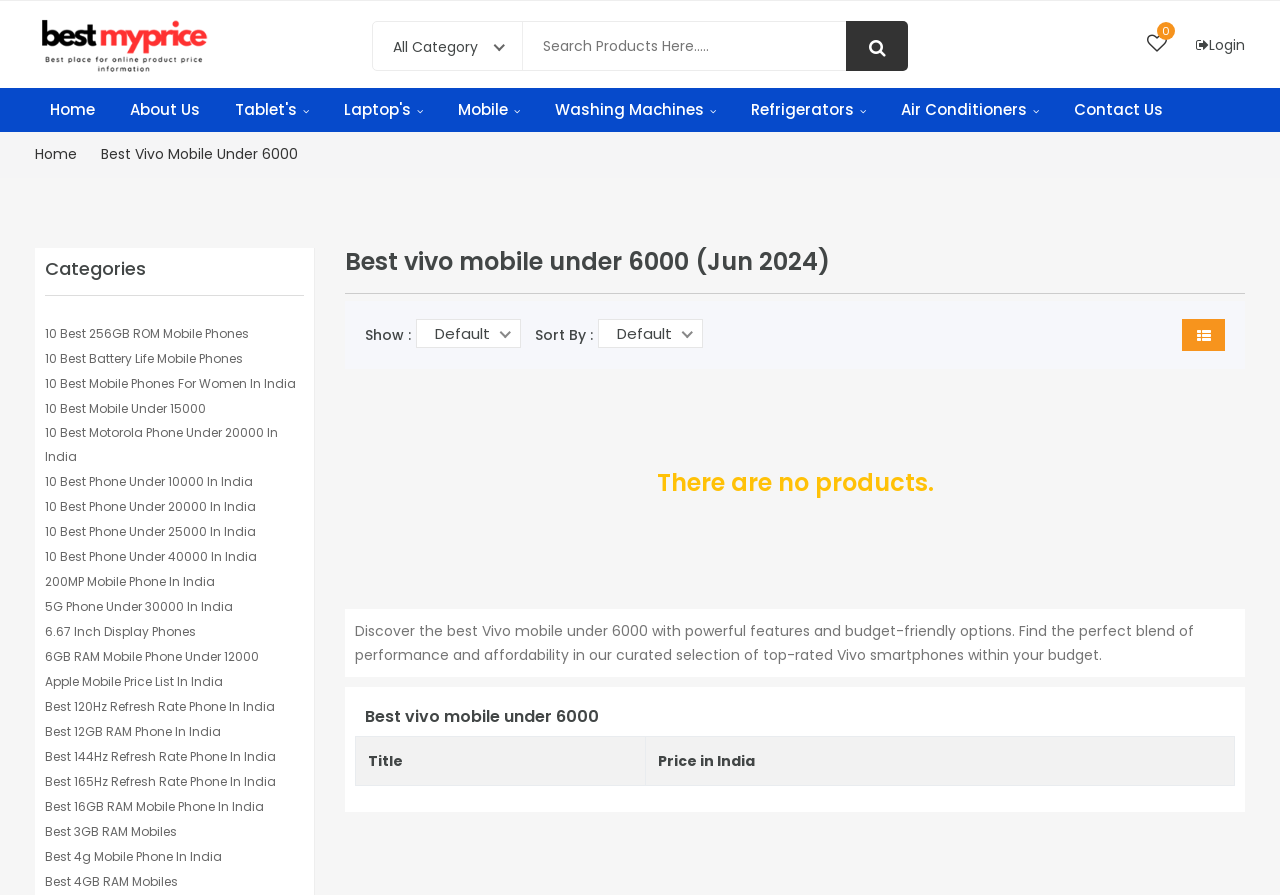Locate the bounding box coordinates of the area you need to click to fulfill this instruction: 'Filter products by 256GB ROM'. The coordinates must be in the form of four float numbers ranging from 0 to 1: [left, top, right, bottom].

[0.035, 0.359, 0.195, 0.386]